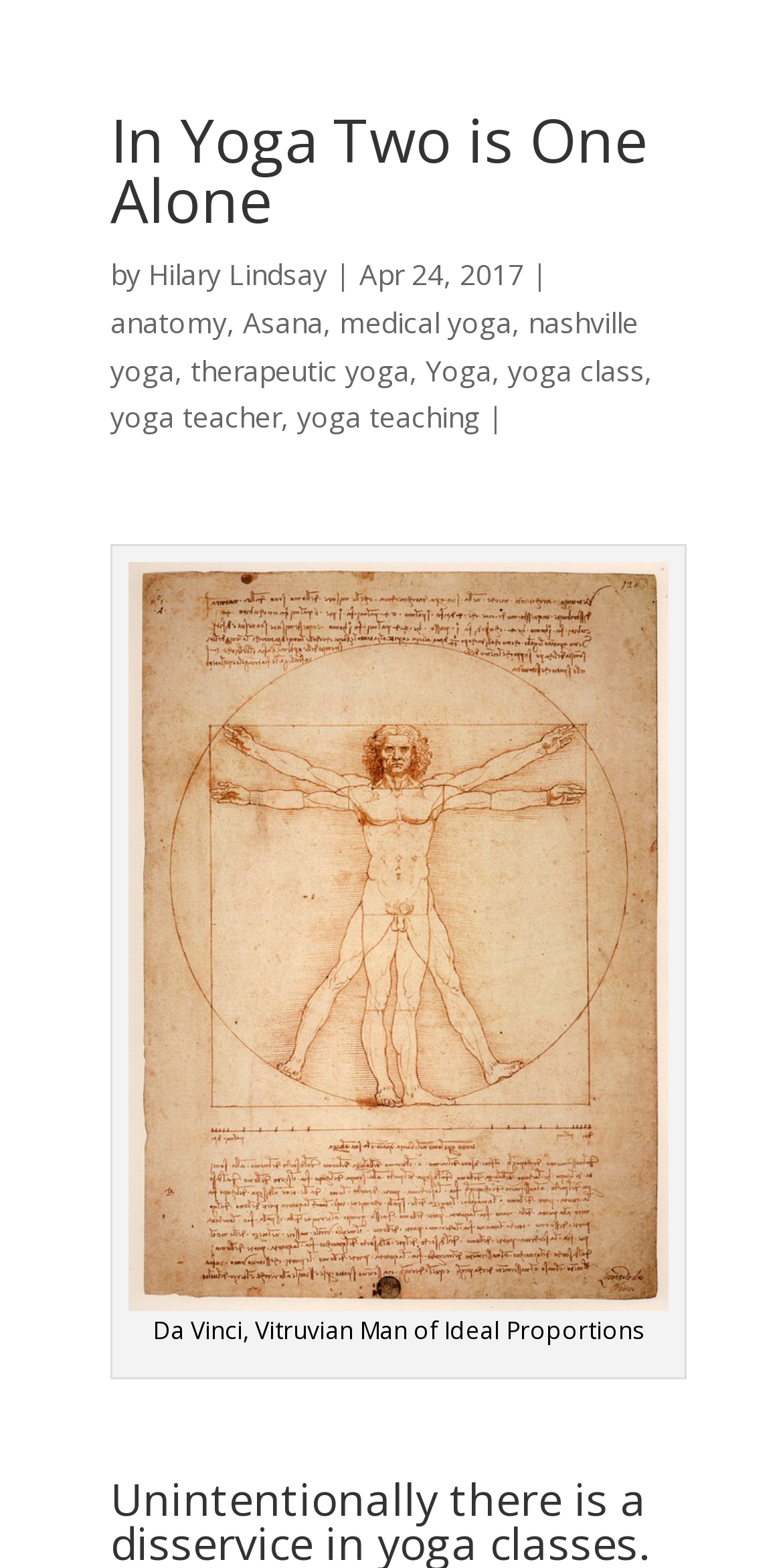Extract the bounding box coordinates for the UI element described by the text: "Yoga". The coordinates should be in the form of [left, top, right, bottom] with values between 0 and 1.

[0.544, 0.224, 0.628, 0.248]